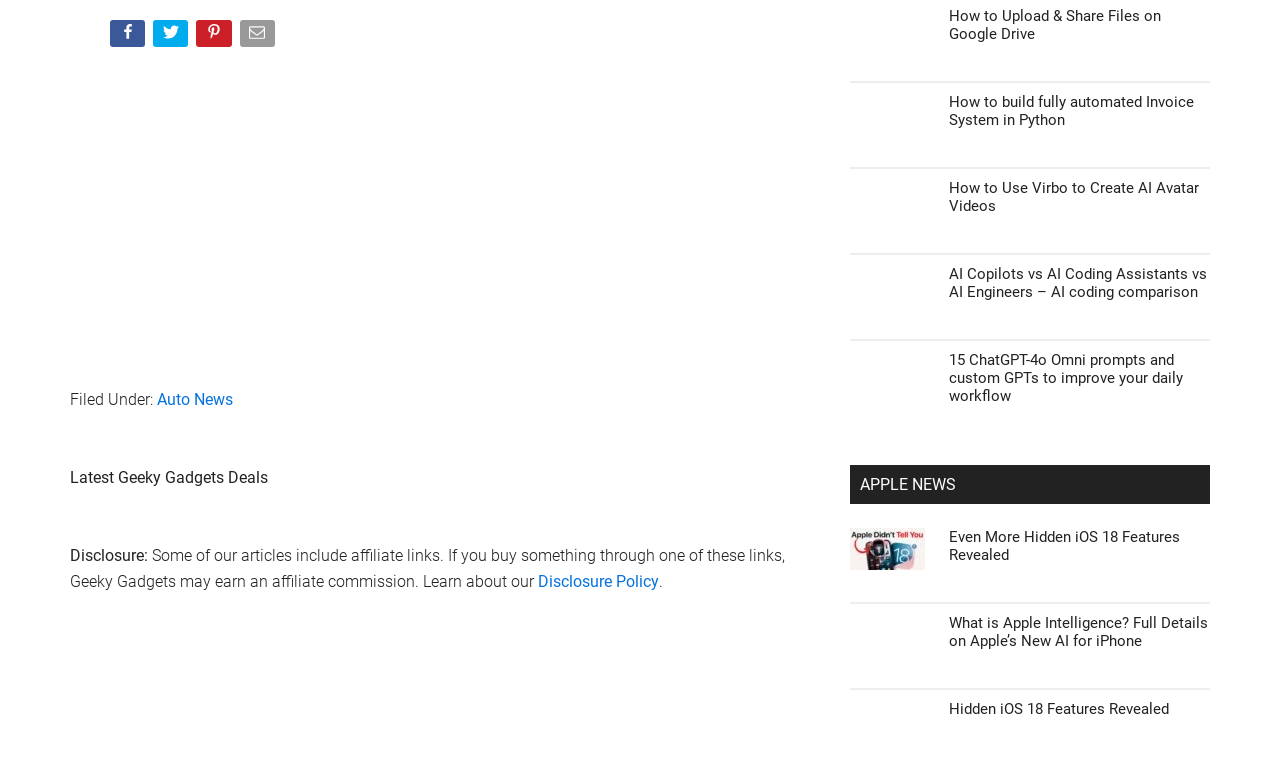What is the topic of the section starting with 'APPLE NEWS'?
Answer the question with just one word or phrase using the image.

Apple and iOS